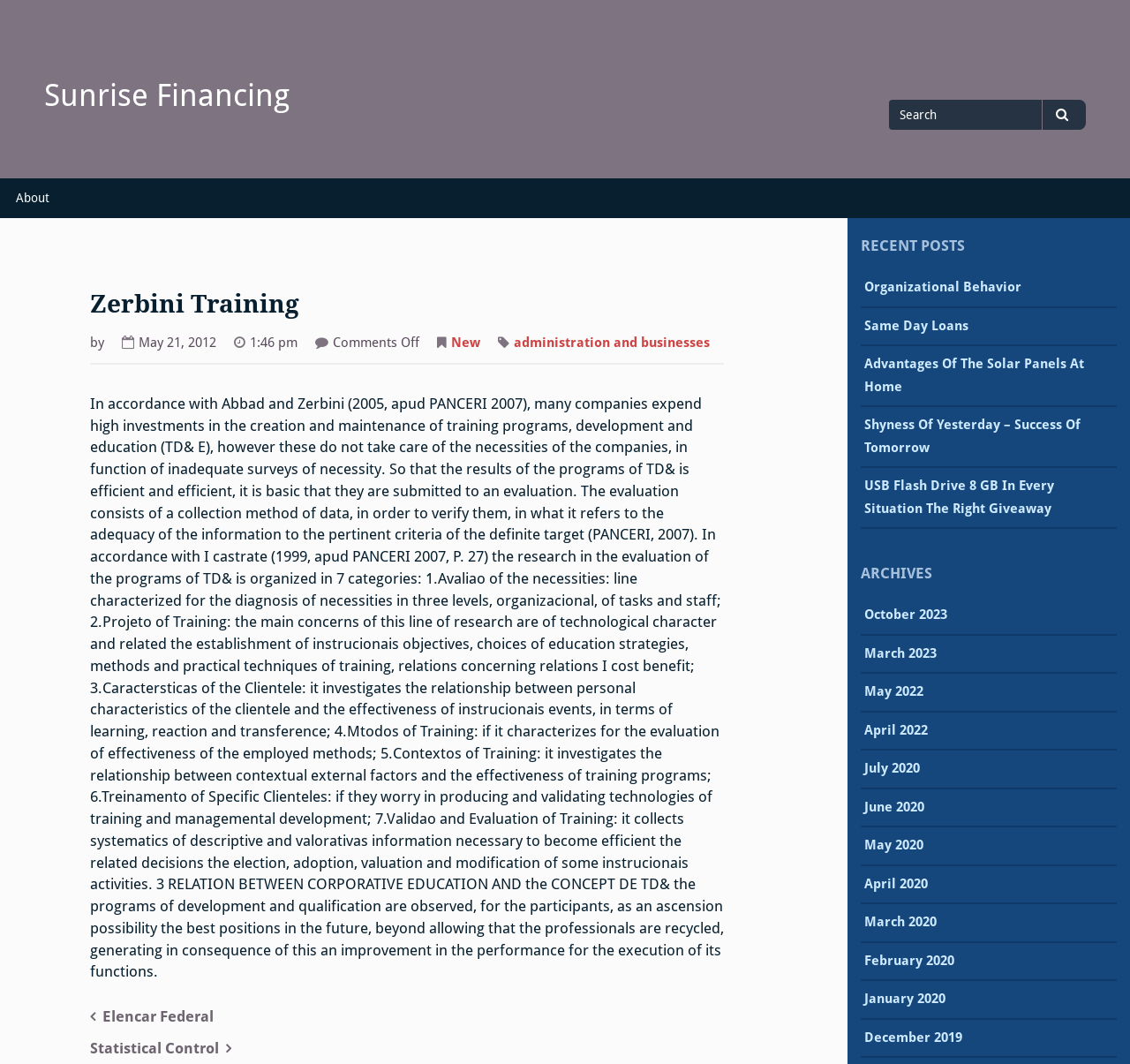Locate the bounding box coordinates of the element you need to click to accomplish the task described by this instruction: "Go to About page".

[0.0, 0.168, 0.058, 0.205]